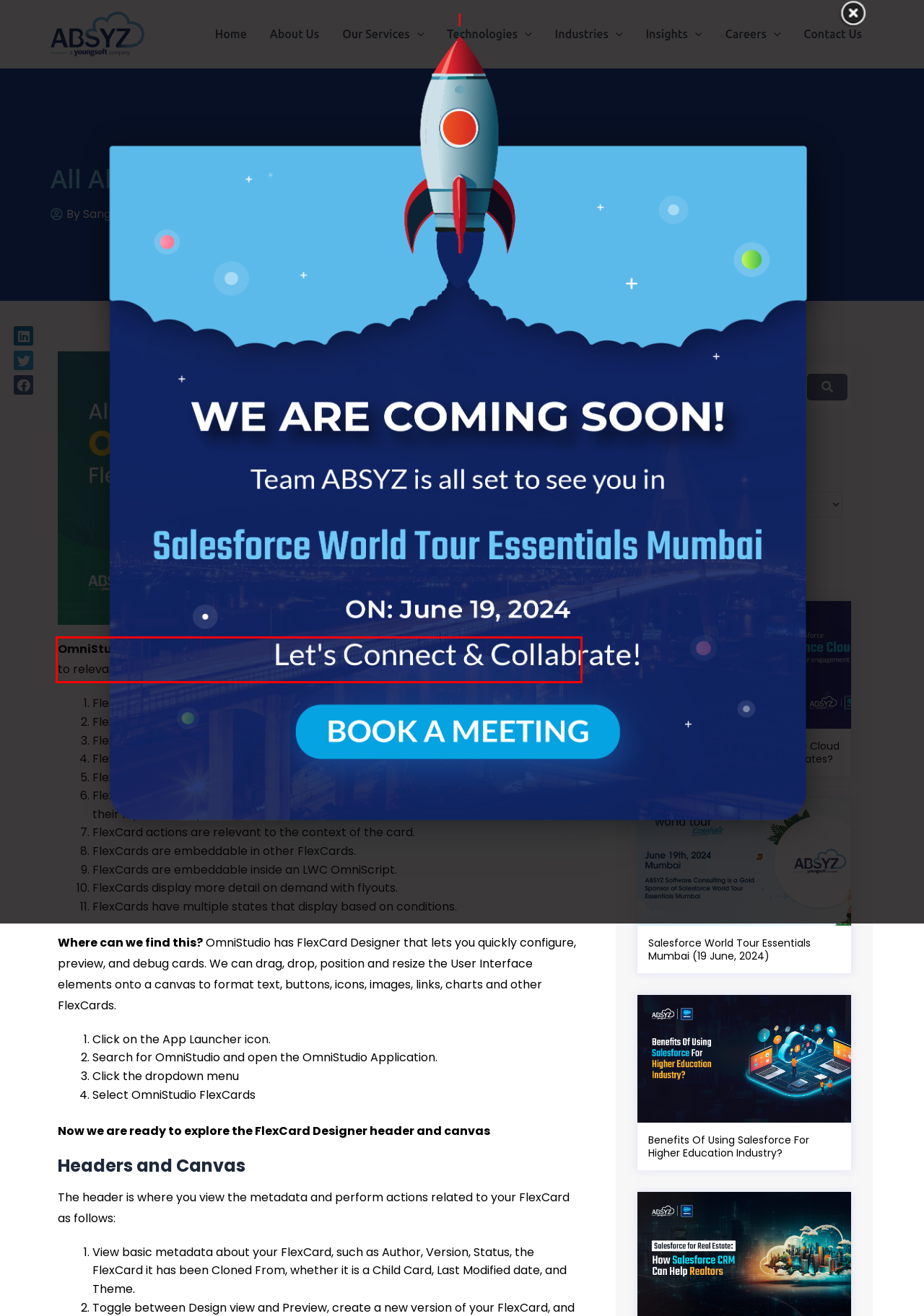Your task is to recognize and extract the text content from the UI element enclosed in the red bounding box on the webpage screenshot.

OmniStudio FlexCards displays contextual information at a glance and provides access to relevant tasks for the displayed data. Here are the key capabilities of FlexCards: